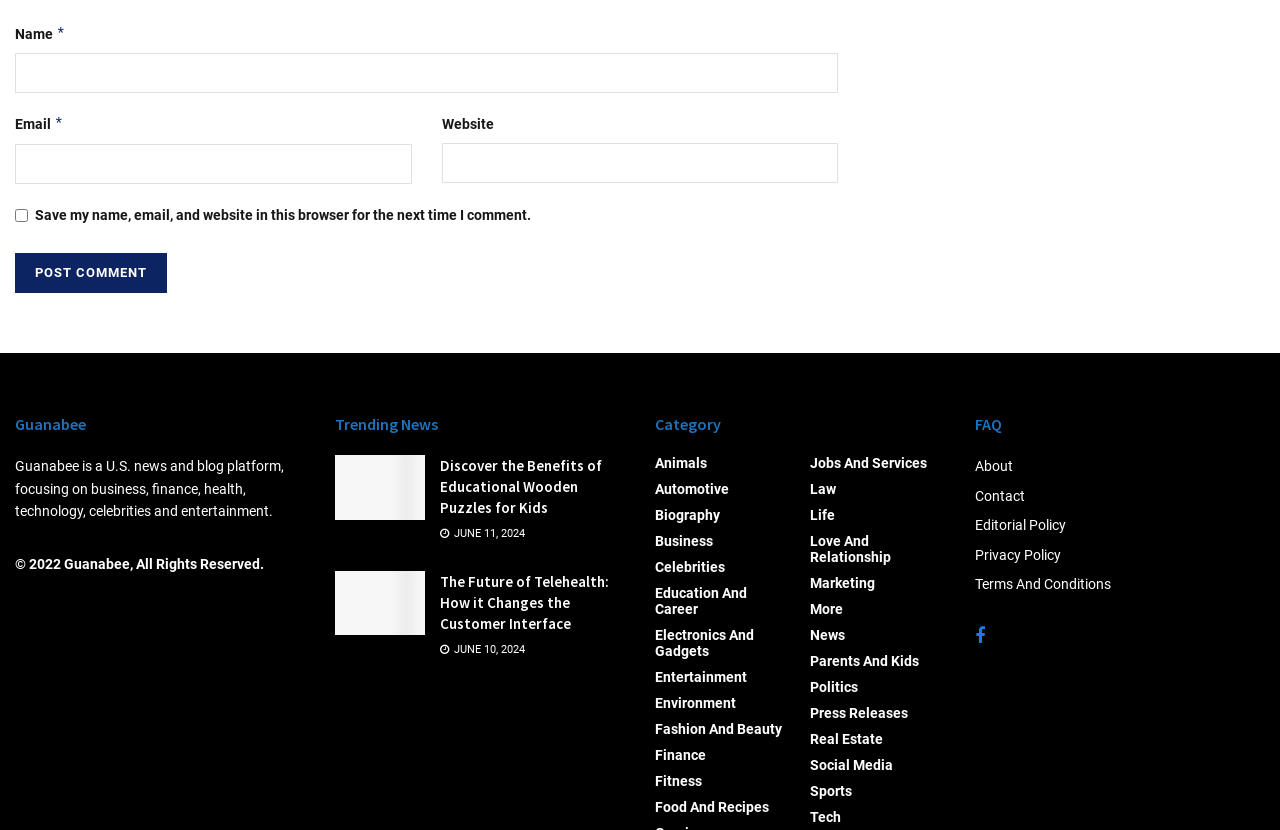Predict the bounding box of the UI element based on this description: "parent_node: Email * aria-describedby="email-notes" name="email"".

[0.012, 0.168, 0.322, 0.217]